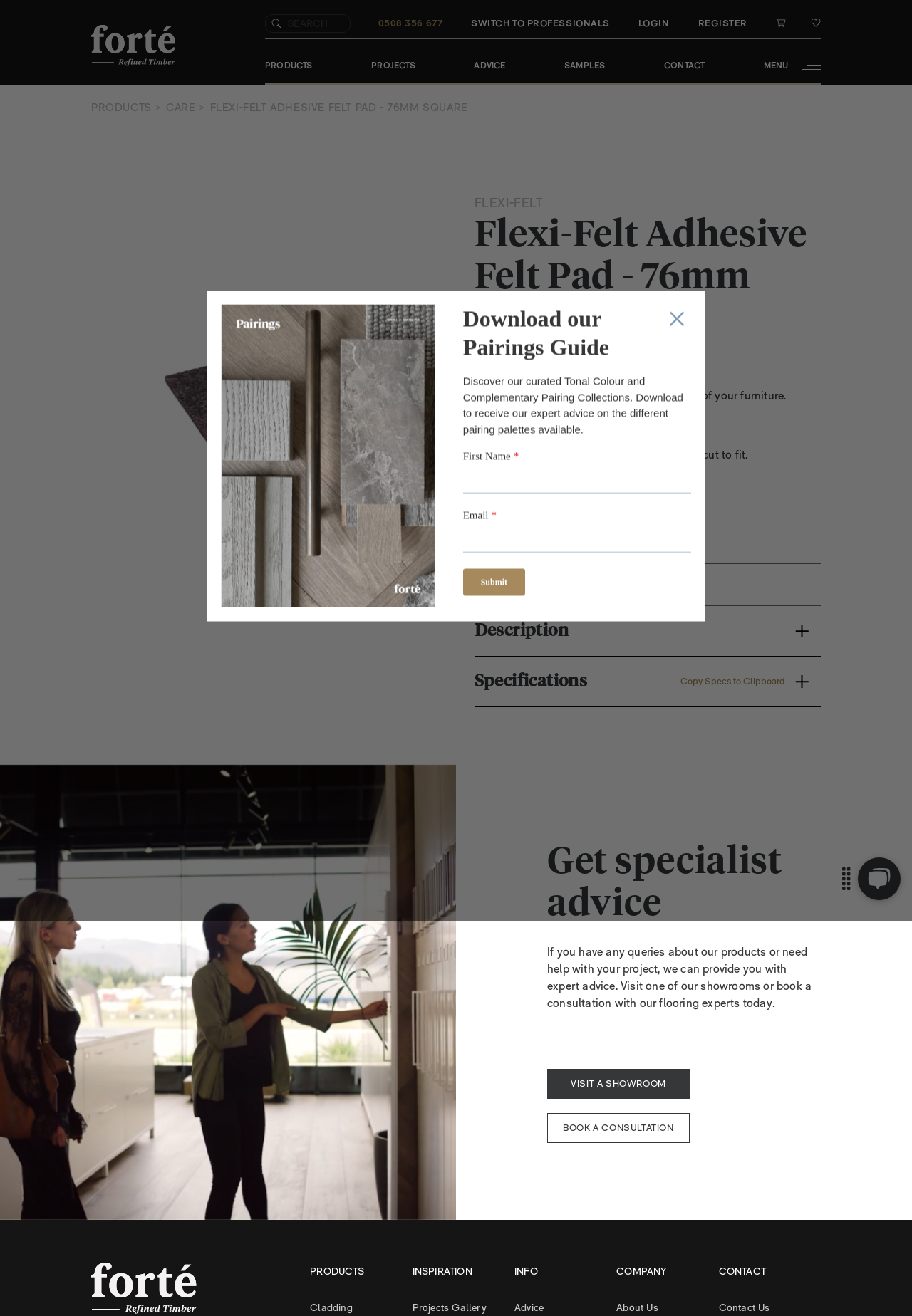Specify the bounding box coordinates of the area that needs to be clicked to achieve the following instruction: "Login to your account".

[0.7, 0.014, 0.734, 0.022]